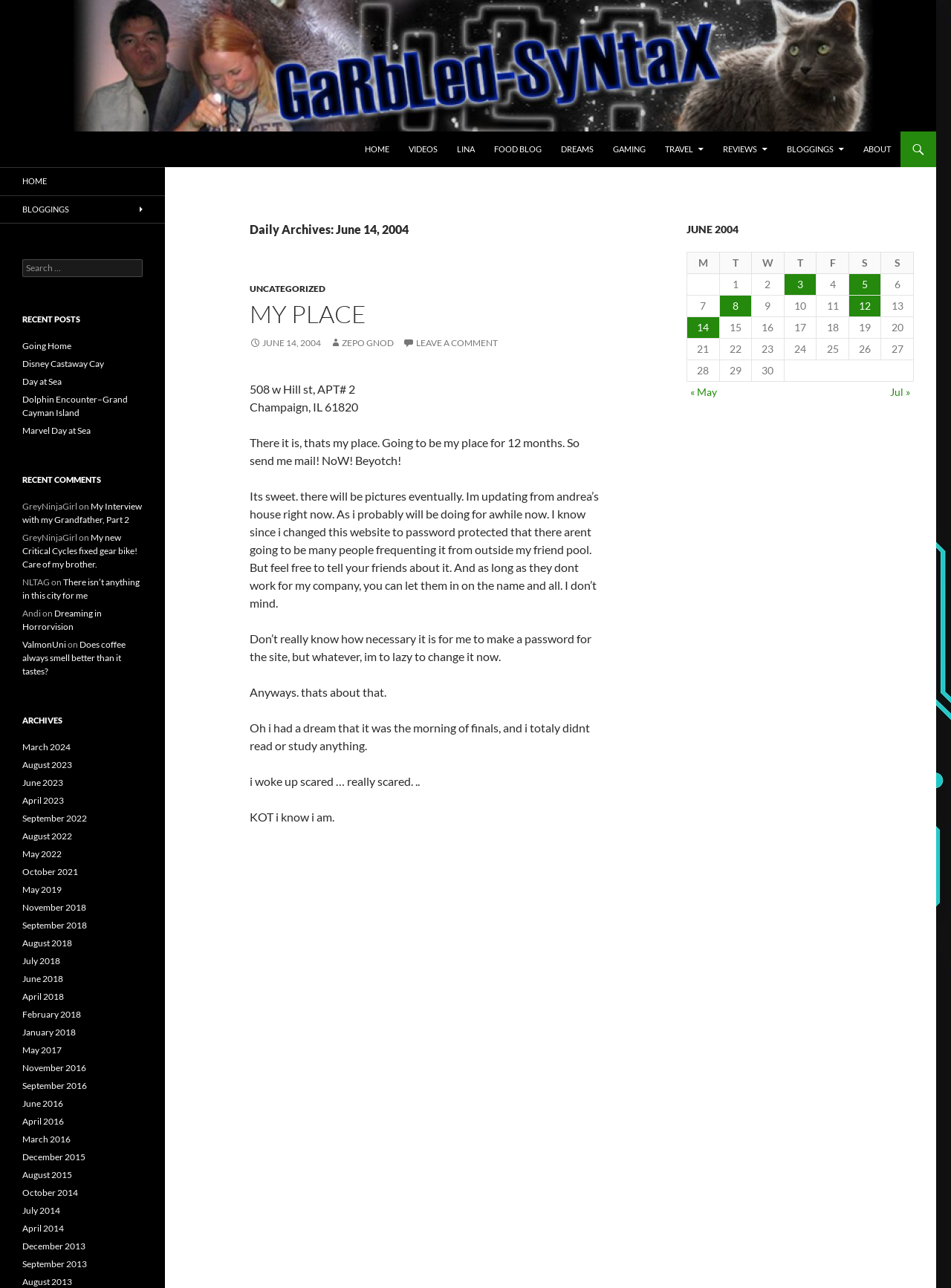What is the category of the blog post?
Look at the image and respond with a one-word or short-phrase answer.

UNCATEGORIZED